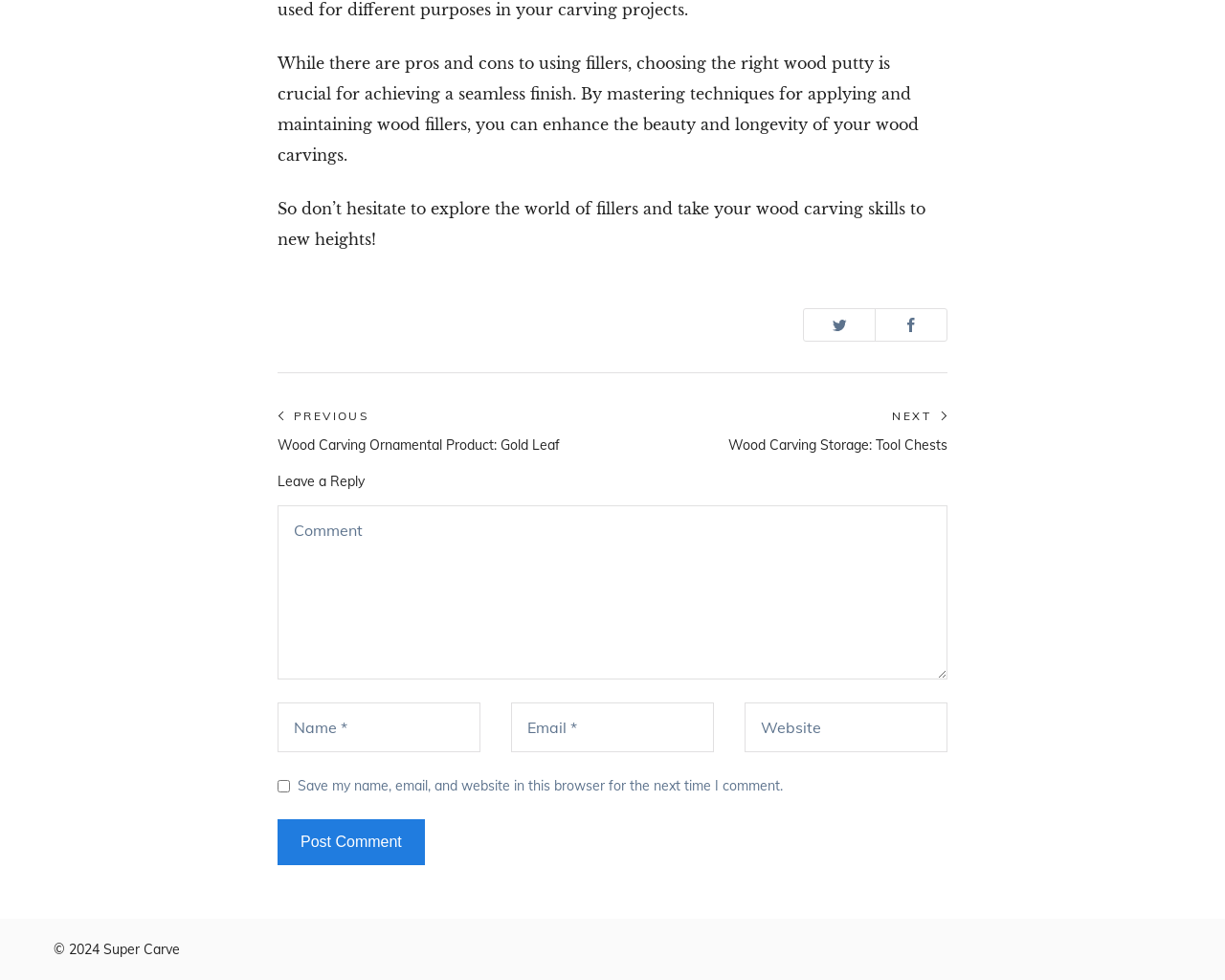Identify the bounding box coordinates of the part that should be clicked to carry out this instruction: "Go to previous post".

[0.227, 0.413, 0.457, 0.467]